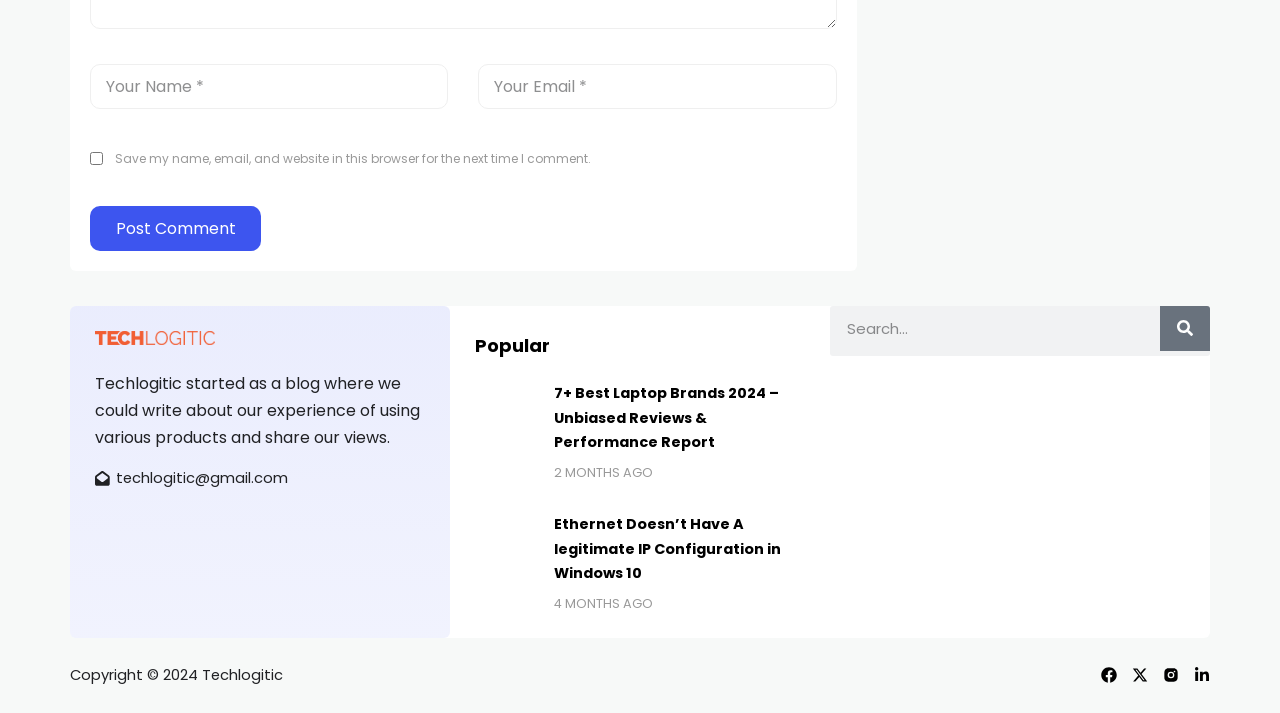Please identify the bounding box coordinates of the clickable region that I should interact with to perform the following instruction: "Visit the 'Best Laptop Brands' page". The coordinates should be expressed as four float numbers between 0 and 1, i.e., [left, top, right, bottom].

[0.371, 0.535, 0.421, 0.625]